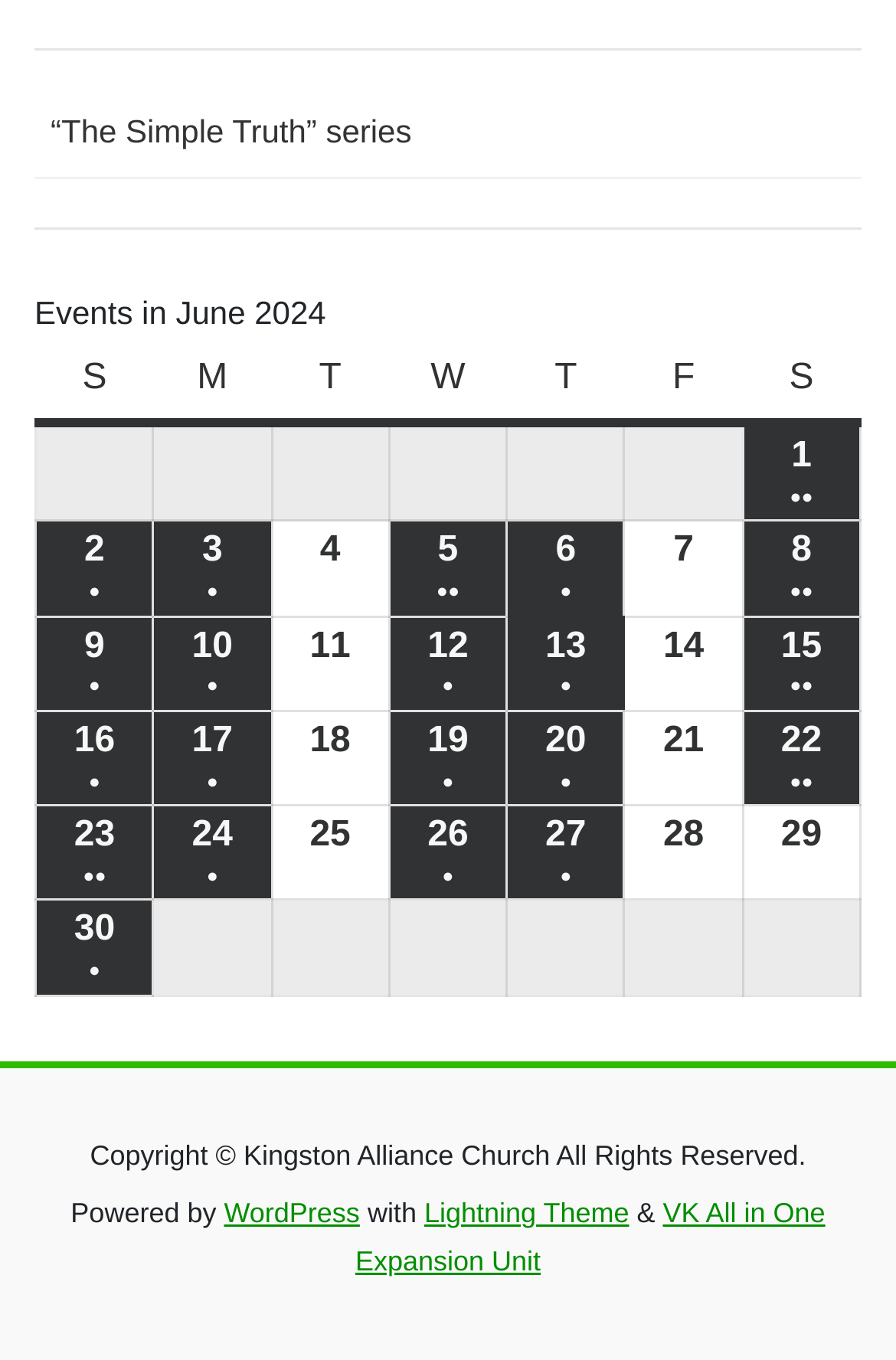Locate the bounding box for the described UI element: "Lightning Theme". Ensure the coordinates are four float numbers between 0 and 1, formatted as [left, top, right, bottom].

[0.473, 0.88, 0.702, 0.904]